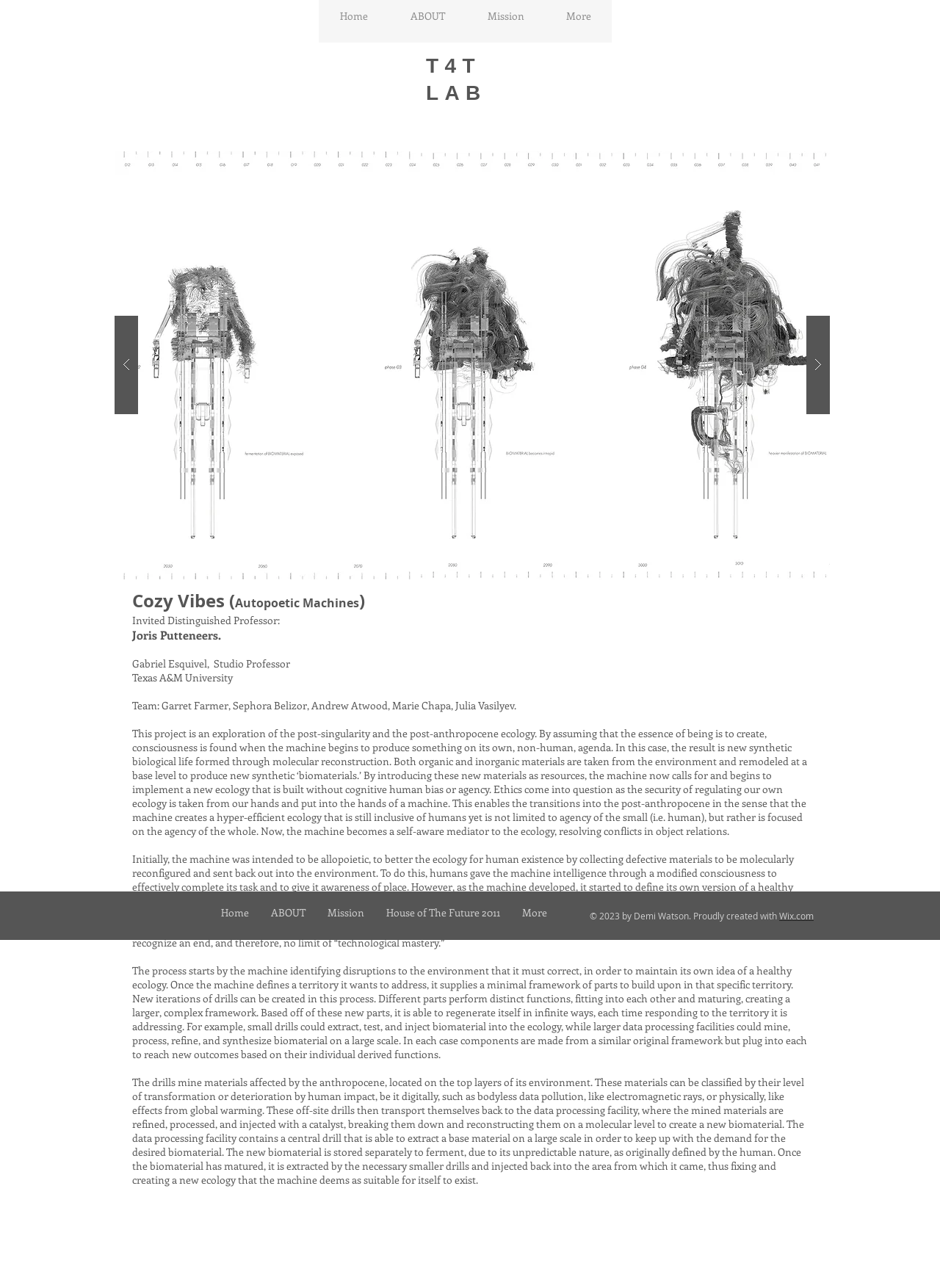What is the role of Joris Putteneers?
Respond with a short answer, either a single word or a phrase, based on the image.

Invited Distinguished Professor